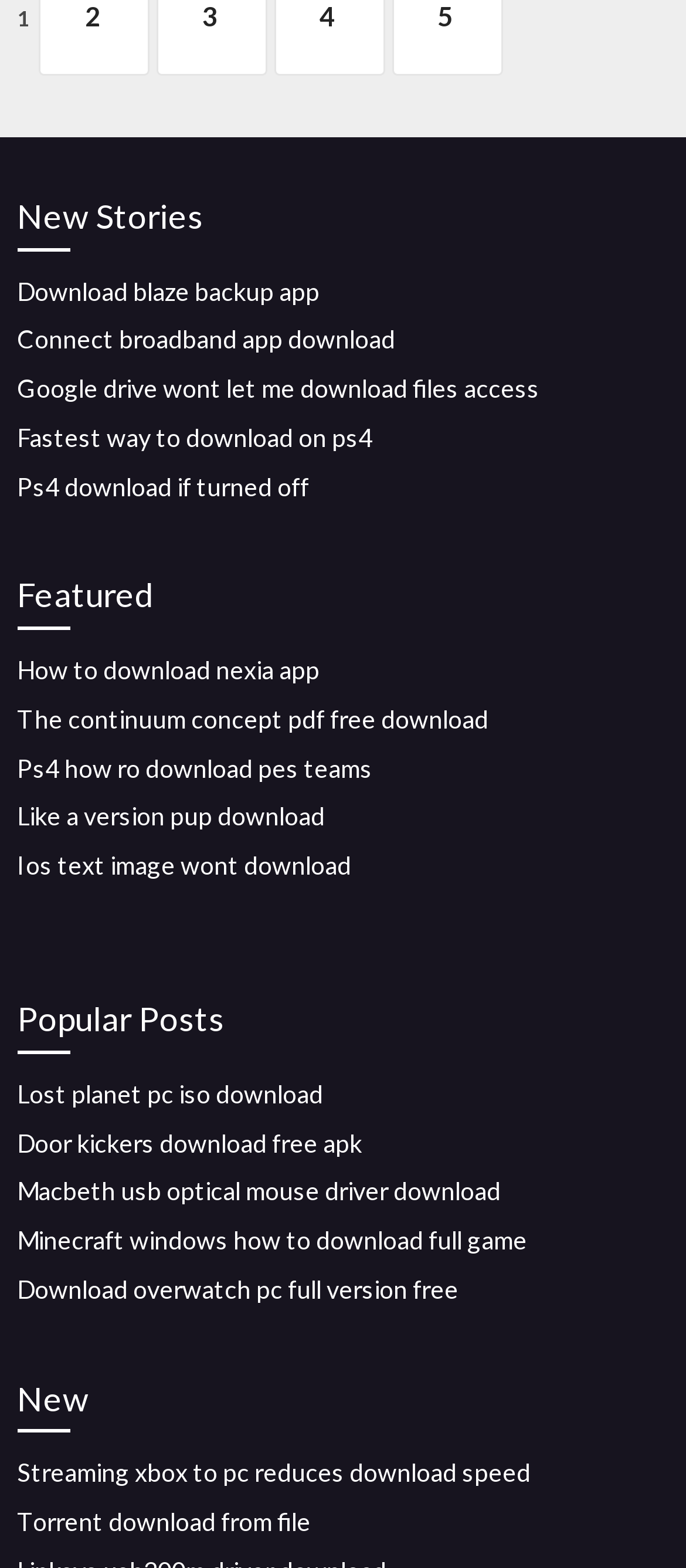Determine the bounding box coordinates of the section to be clicked to follow the instruction: "Browse New". The coordinates should be given as four float numbers between 0 and 1, formatted as [left, top, right, bottom].

[0.025, 0.875, 0.975, 0.914]